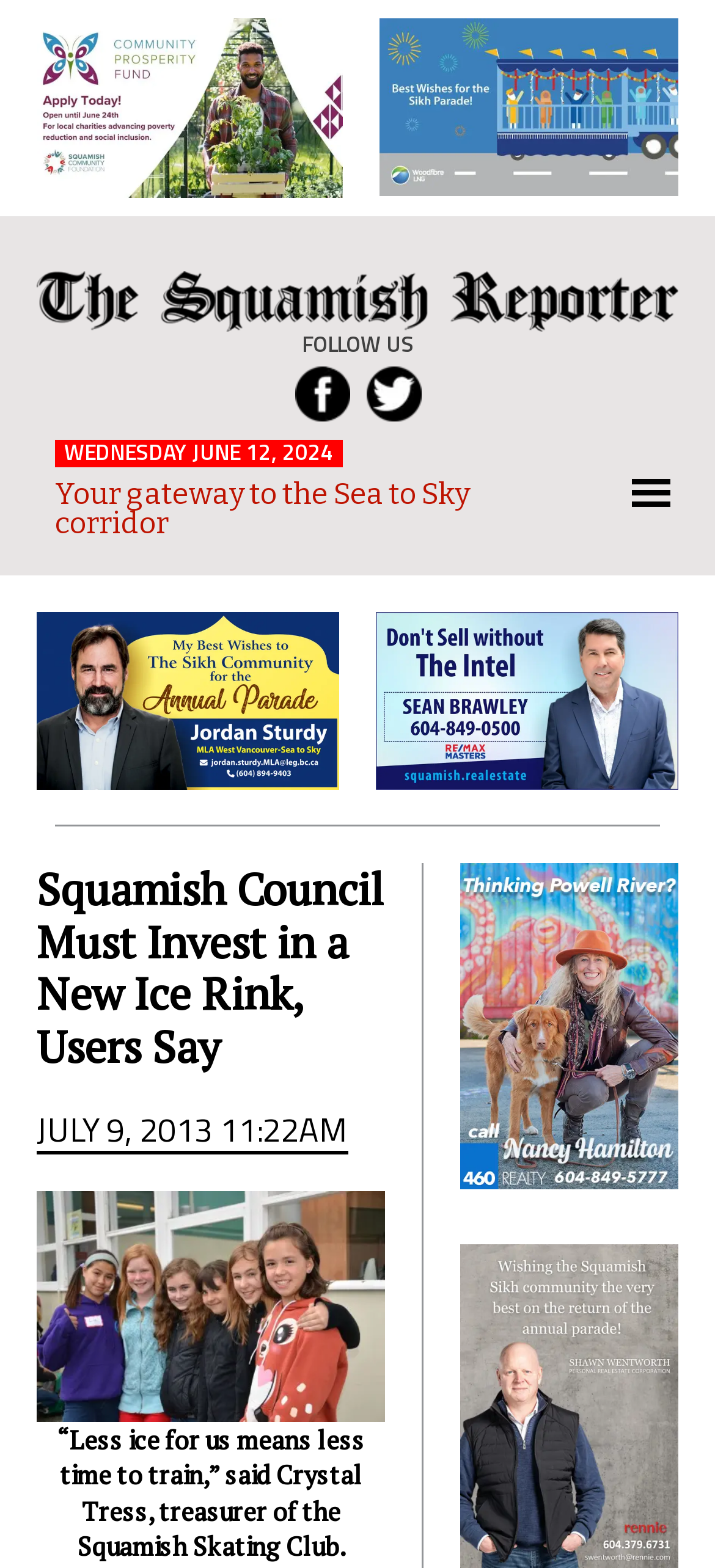Please find and report the bounding box coordinates of the element to click in order to perform the following action: "contact the author". The coordinates should be expressed as four float numbers between 0 and 1, in the format [left, top, right, bottom].

None